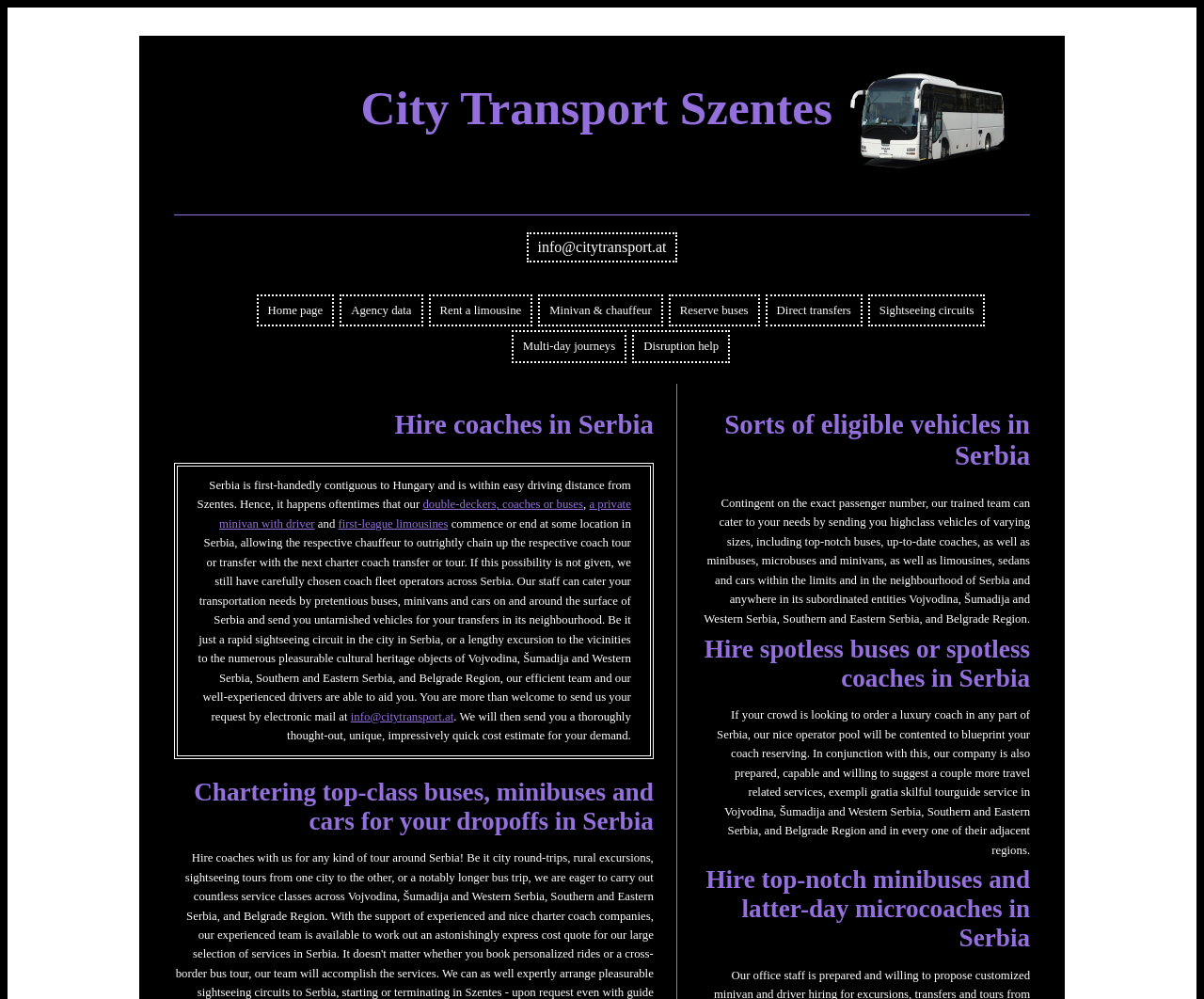Find and specify the bounding box coordinates that correspond to the clickable region for the instruction: "Read about WordPress news".

None